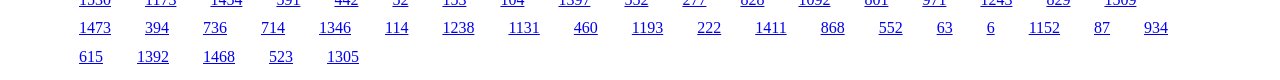Locate the bounding box coordinates of the element to click to perform the following action: 'click the first link'. The coordinates should be given as four float values between 0 and 1, in the form of [left, top, right, bottom].

[0.062, 0.242, 0.087, 0.455]